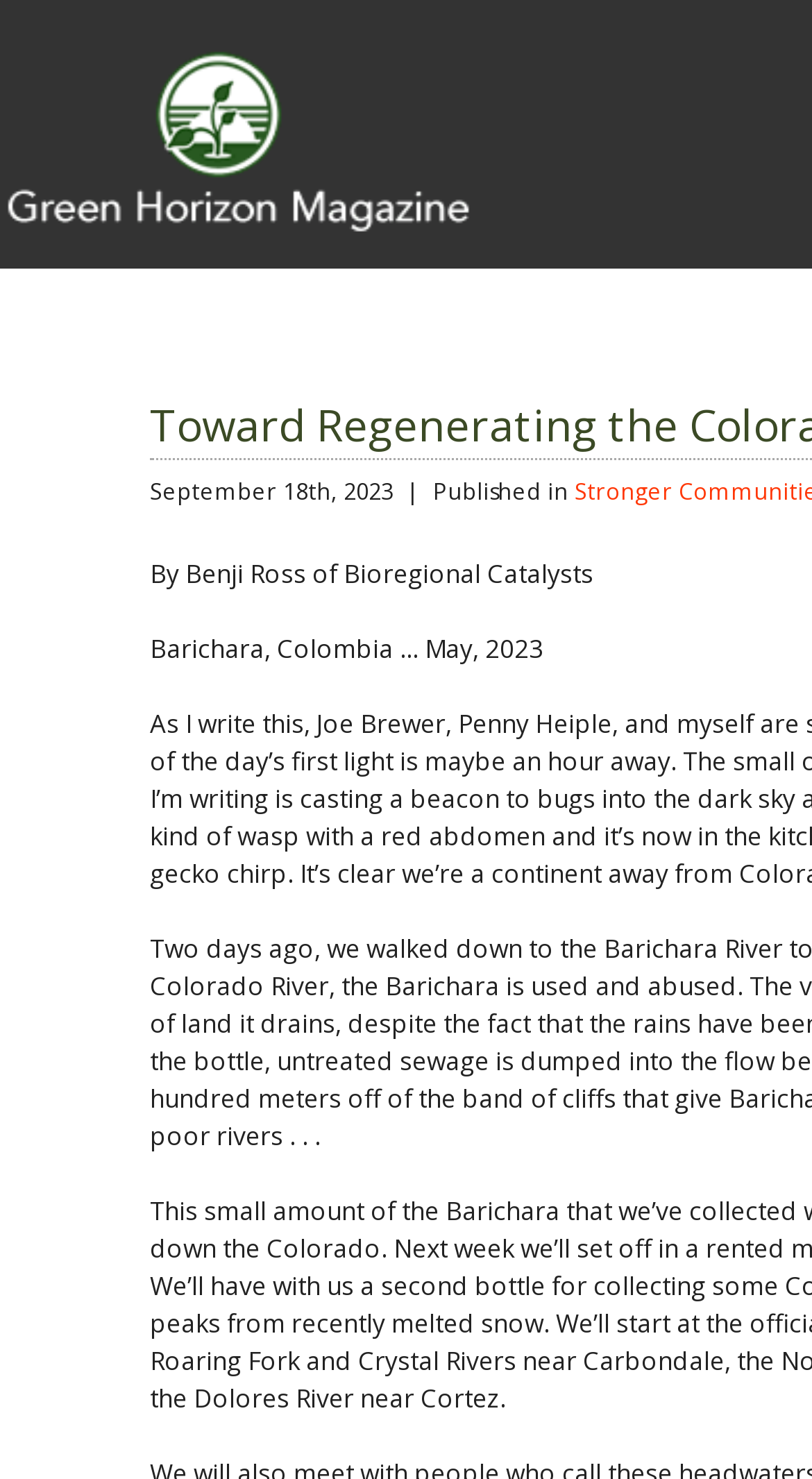Reply to the question with a brief word or phrase: When was the article published?

September 18th, 2023